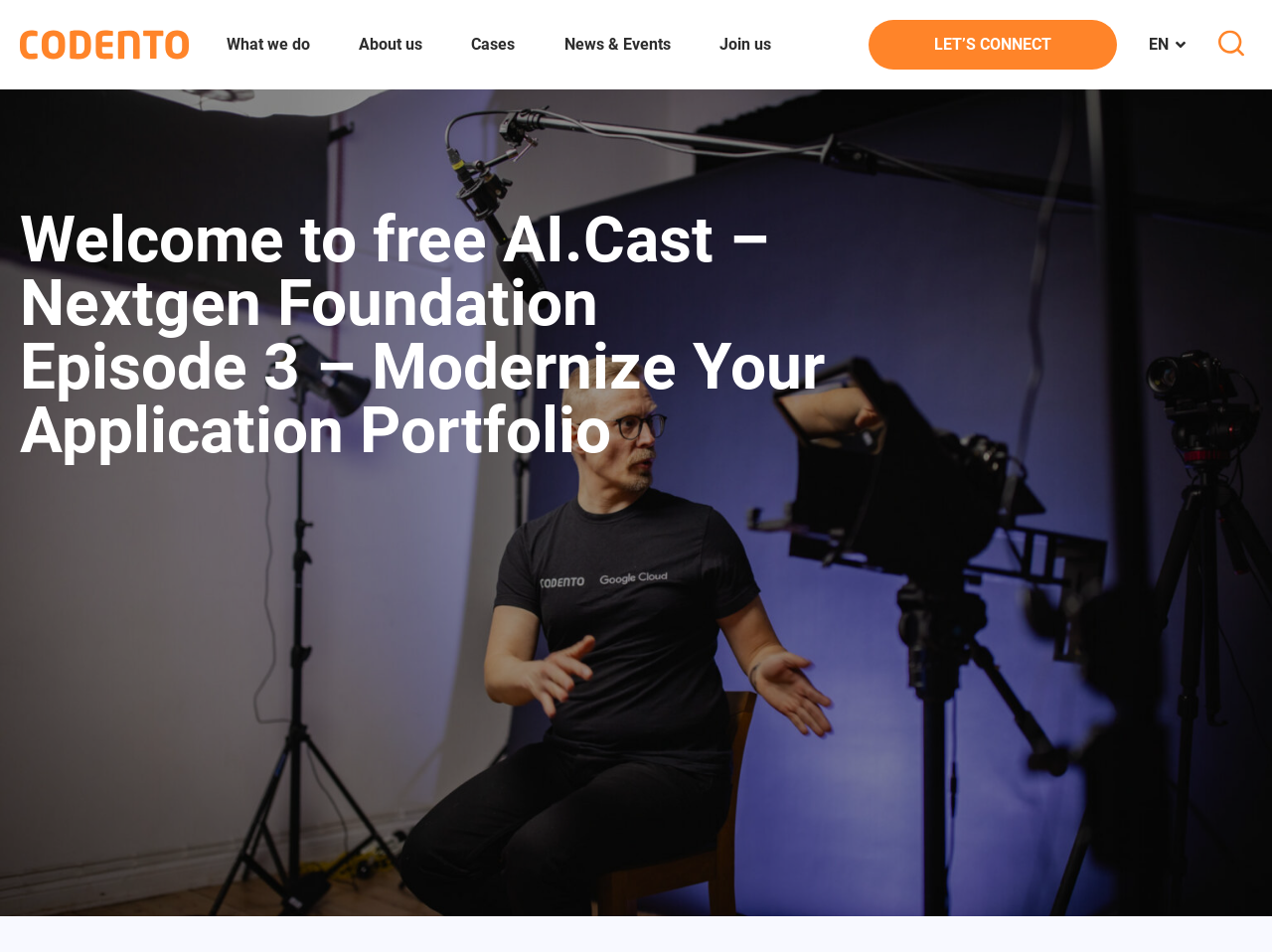Please find the bounding box coordinates of the clickable region needed to complete the following instruction: "Click on What we do". The bounding box coordinates must consist of four float numbers between 0 and 1, i.e., [left, top, right, bottom].

[0.168, 0.021, 0.253, 0.073]